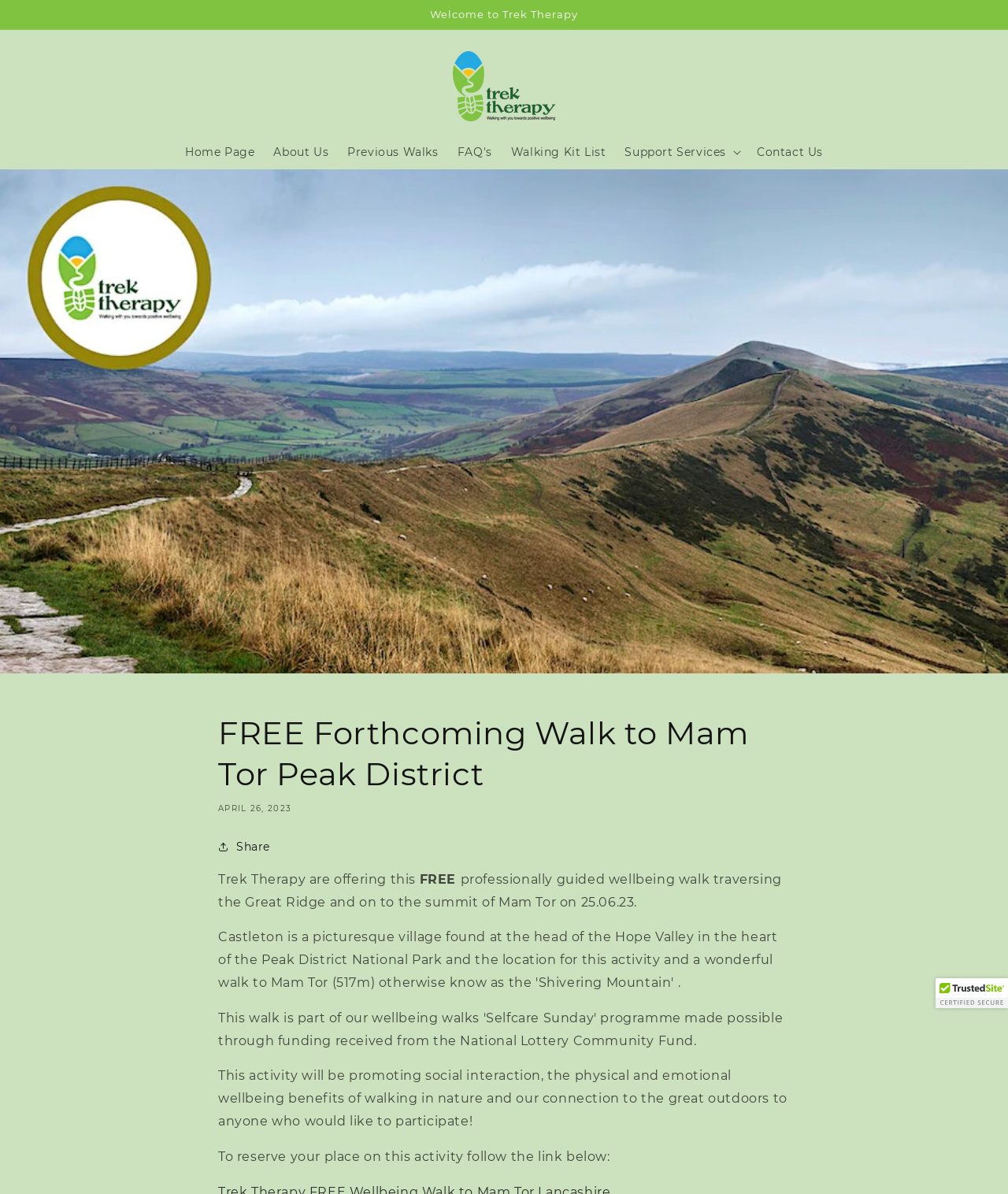What is the name of the organization offering the walk?
Use the image to answer the question with a single word or phrase.

Trek Therapy